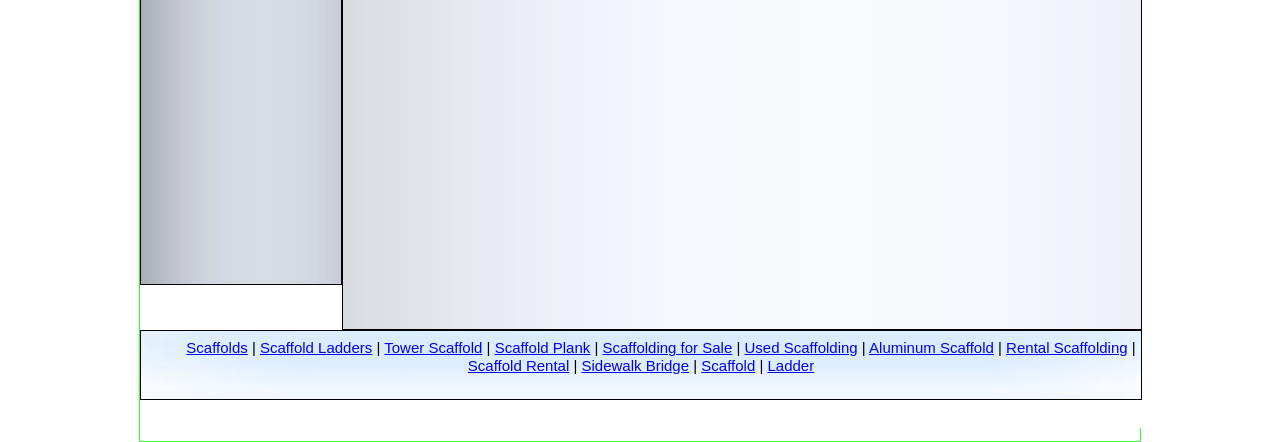What are the types of scaffolds available?
Based on the image, please offer an in-depth response to the question.

Based on the links provided on the webpage, there are multiple types of scaffolds available, including Scaffolds, Scaffold Ladders, Tower Scaffold, Scaffold Plank, and Aluminum Scaffold.